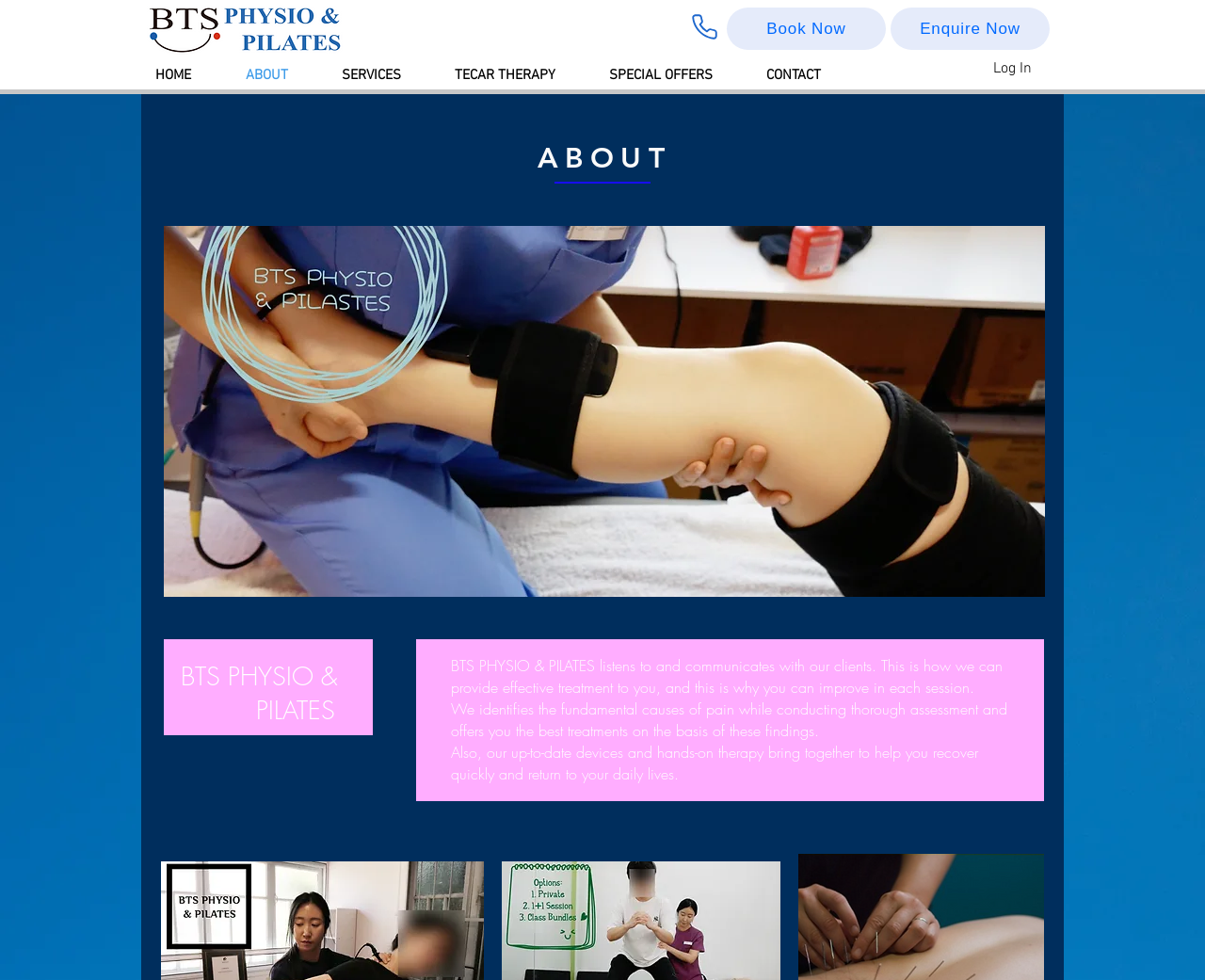Provide the bounding box coordinates of the section that needs to be clicked to accomplish the following instruction: "Click the Book Now link."

[0.603, 0.008, 0.735, 0.051]